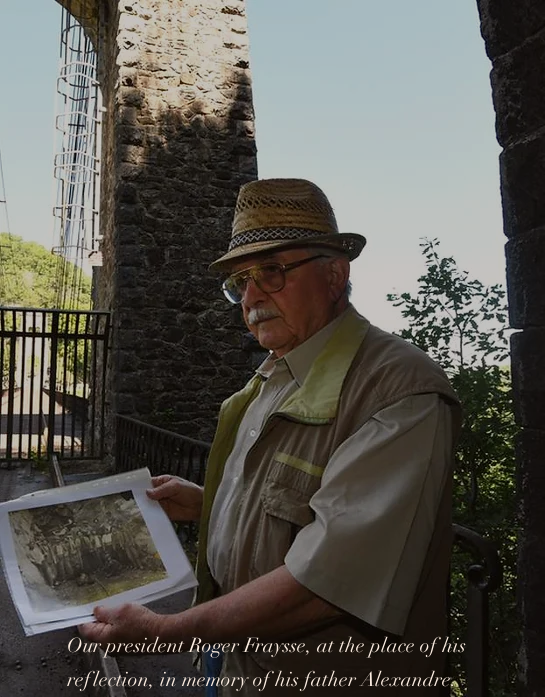Illustrate the image with a detailed and descriptive caption.

The image features Roger Fraysse, the president, standing thoughtfully in a scenic area, reminiscent of a reflection point. He is holding a historical photograph, drawing attention to a moment that holds significance for him, especially in memory of his father, Alexandre. Surrounding him are the natural elements of the landscape, alongside the rugged stone structure in the background, which adds a sense of history and context. This image captures a poignant moment of remembrance and connection to the past.